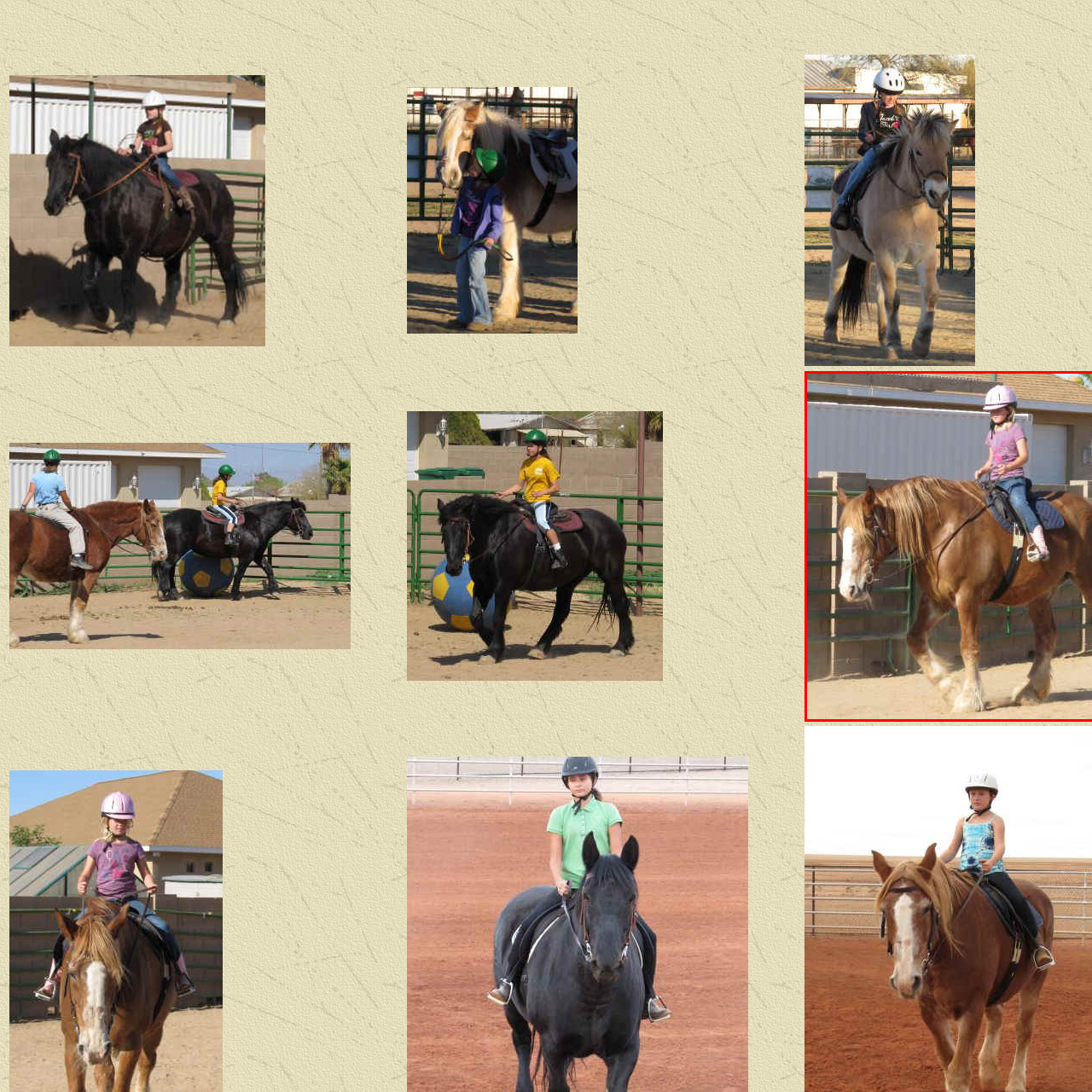What is the color of the horse's coat?
Direct your attention to the image enclosed by the red bounding box and provide a detailed answer to the question.

The caption describes the horse as having a striking brown coat, which suggests that the horse's coat is primarily brown in color.